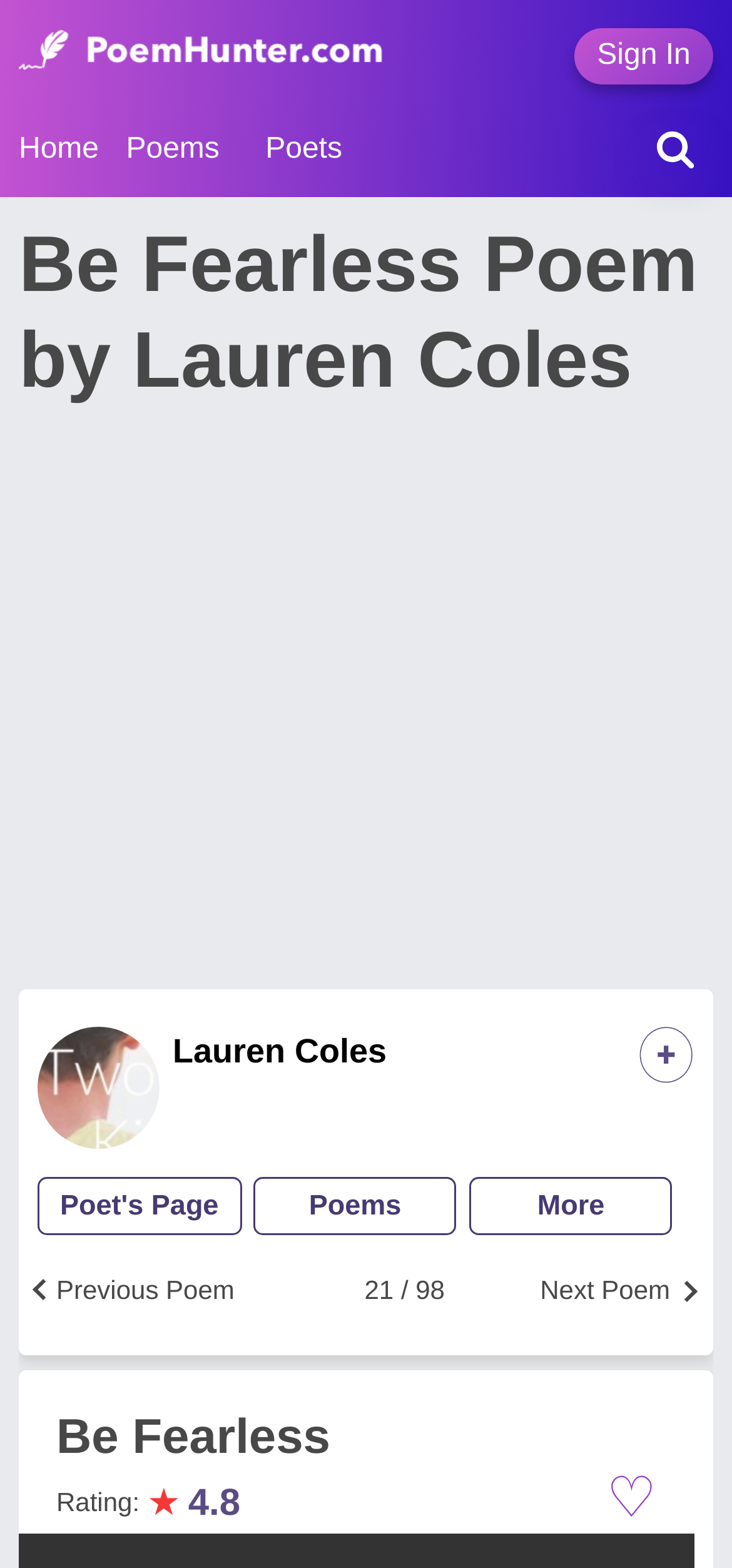Please provide the bounding box coordinate of the region that matches the element description: aria-label="Advertisement" name="aswift_1" title="Advertisement". Coordinates should be in the format (top-left x, top-left y, bottom-right x, bottom-right y) and all values should be between 0 and 1.

[0.069, 0.281, 0.931, 0.616]